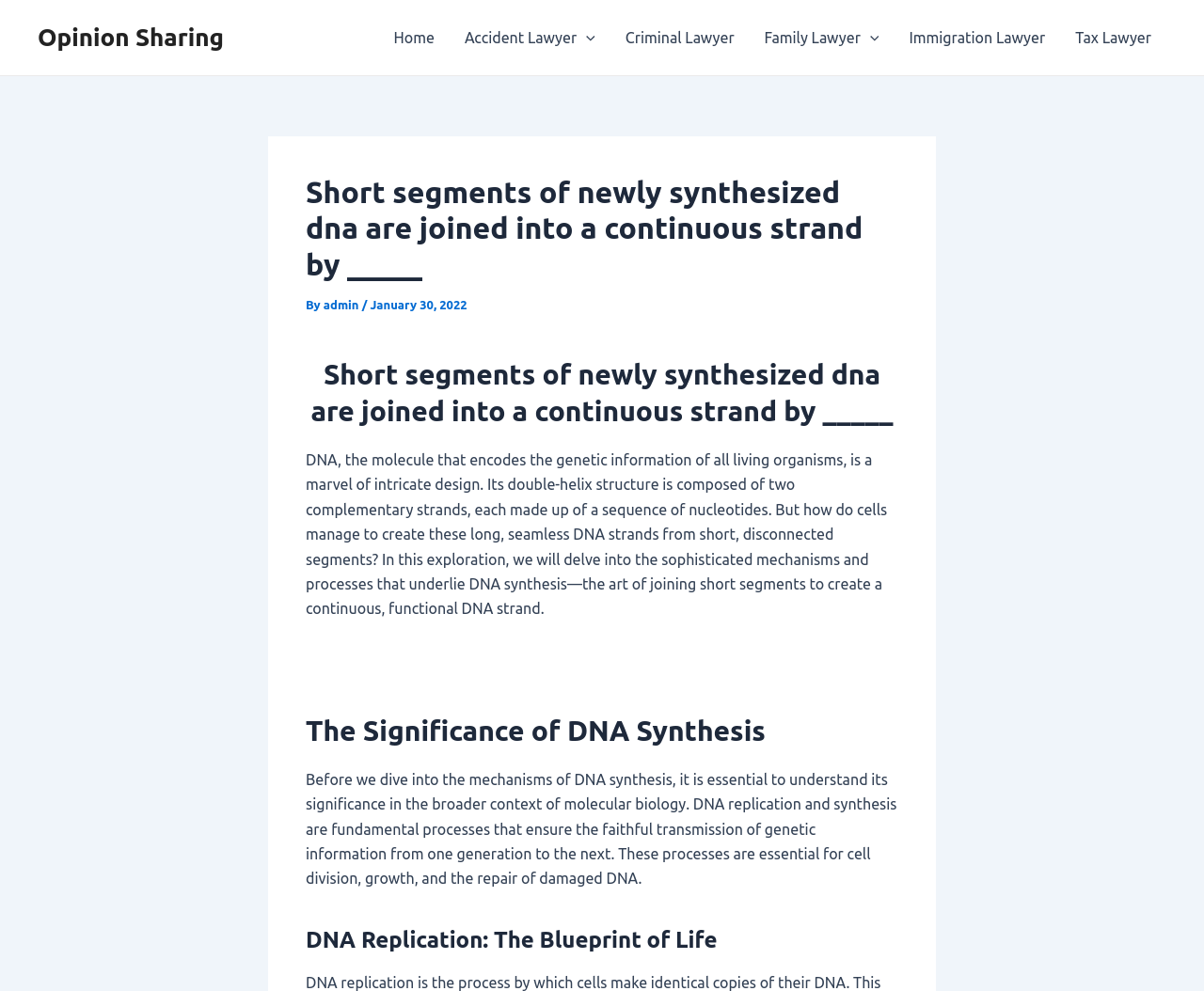Find the bounding box coordinates of the element I should click to carry out the following instruction: "Click on the 'Criminal Lawyer' link".

[0.507, 0.0, 0.622, 0.076]